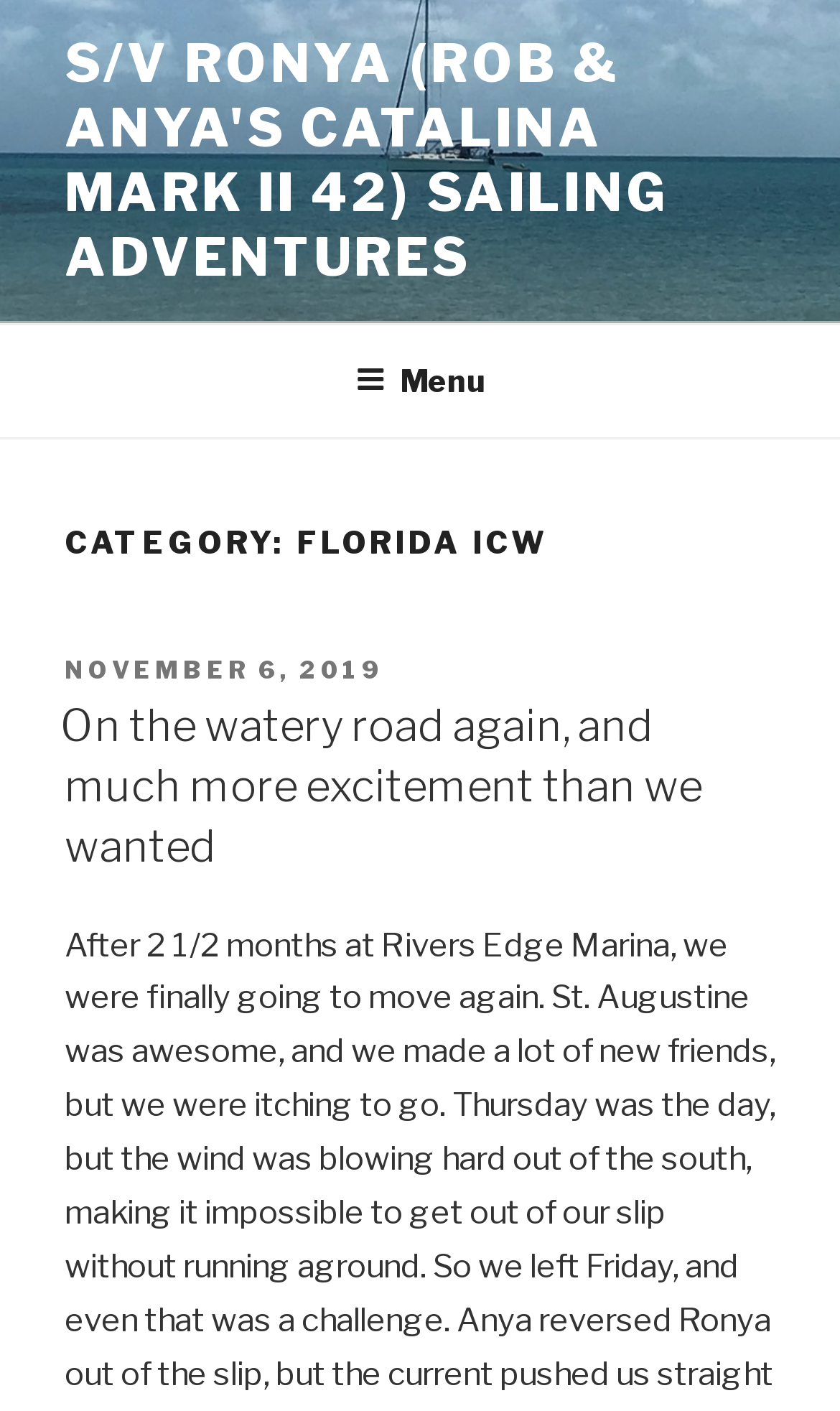What is the title of the post?
Please use the visual content to give a single word or phrase answer.

On the watery road again, and much more excitement than we wanted